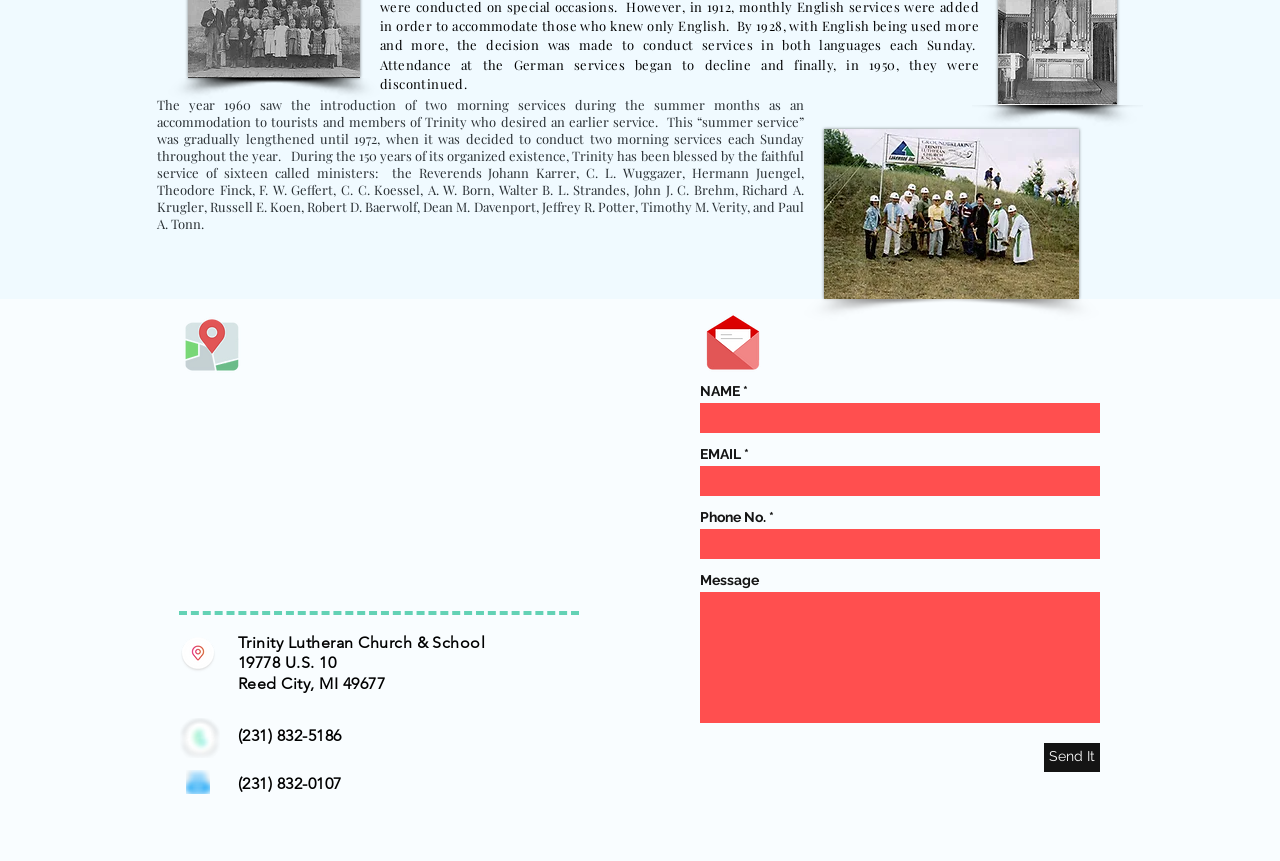Extract the bounding box coordinates of the UI element described by: "name="name"". The coordinates should include four float numbers ranging from 0 to 1, e.g., [left, top, right, bottom].

[0.547, 0.468, 0.859, 0.502]